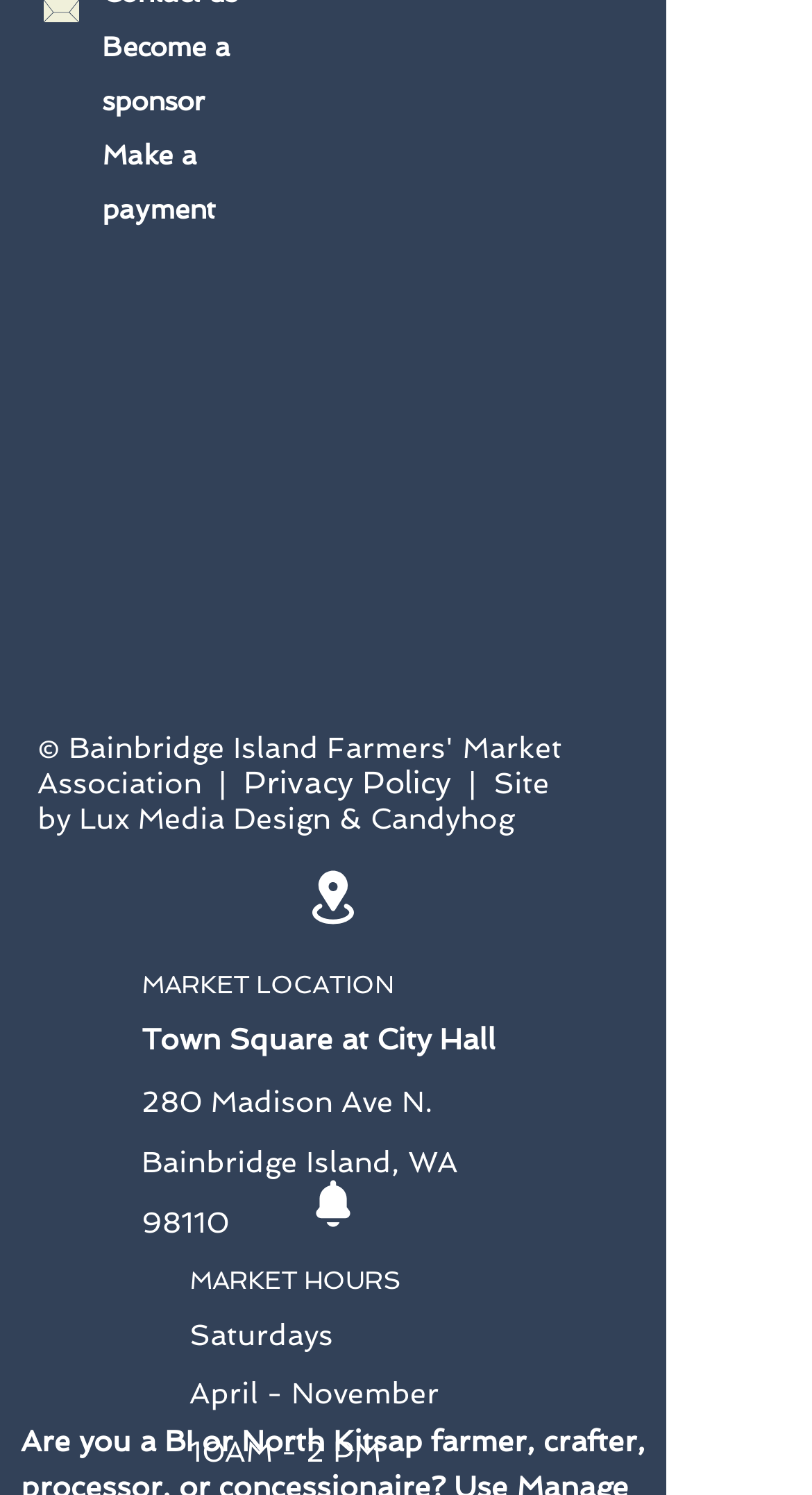Give a concise answer of one word or phrase to the question: 
What is the website designed by?

Lux Media Design & Candyhog